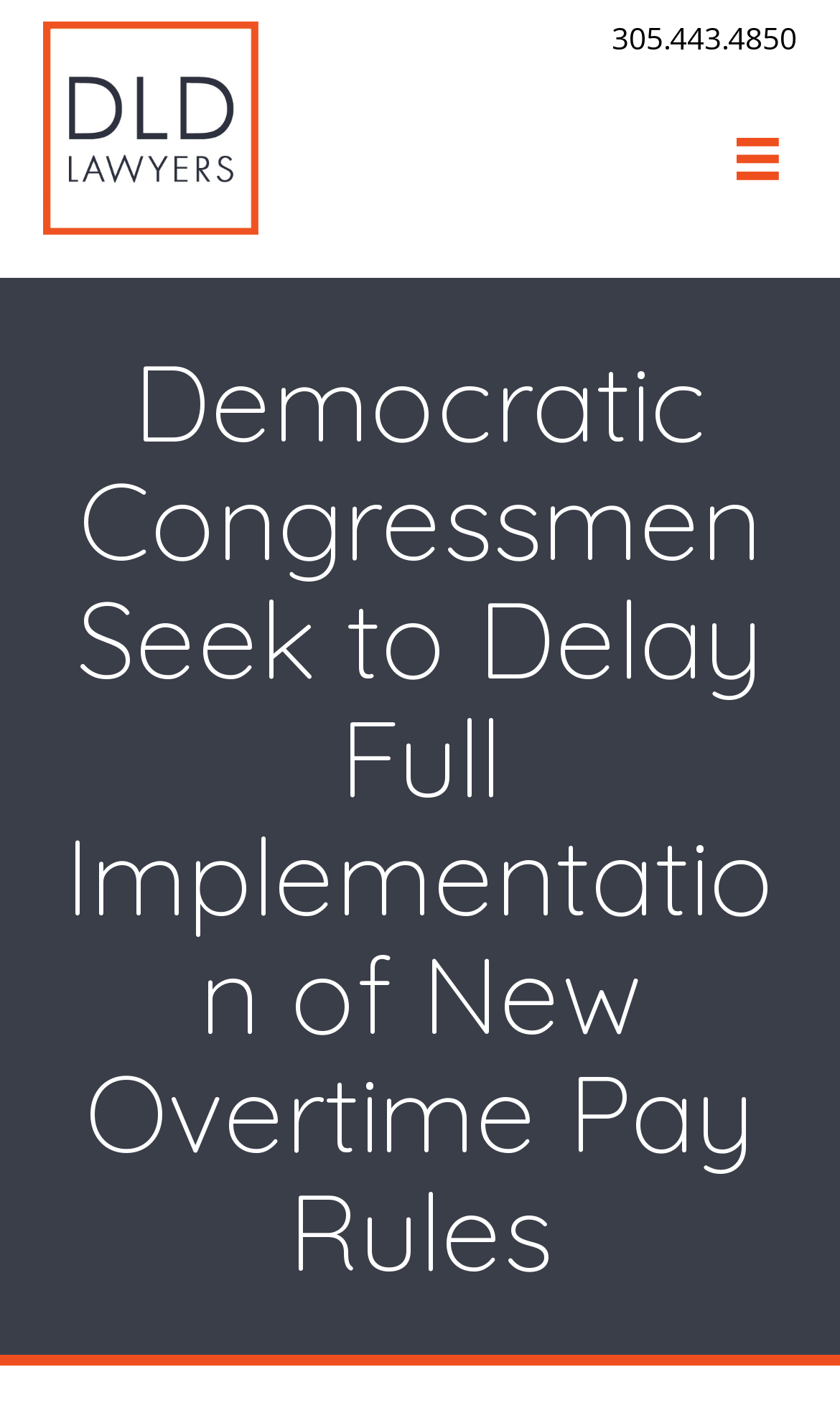Please find the top heading of the webpage and generate its text.

Democratic Congressmen Seek to Delay Full Implementation of New Overtime Pay Rules